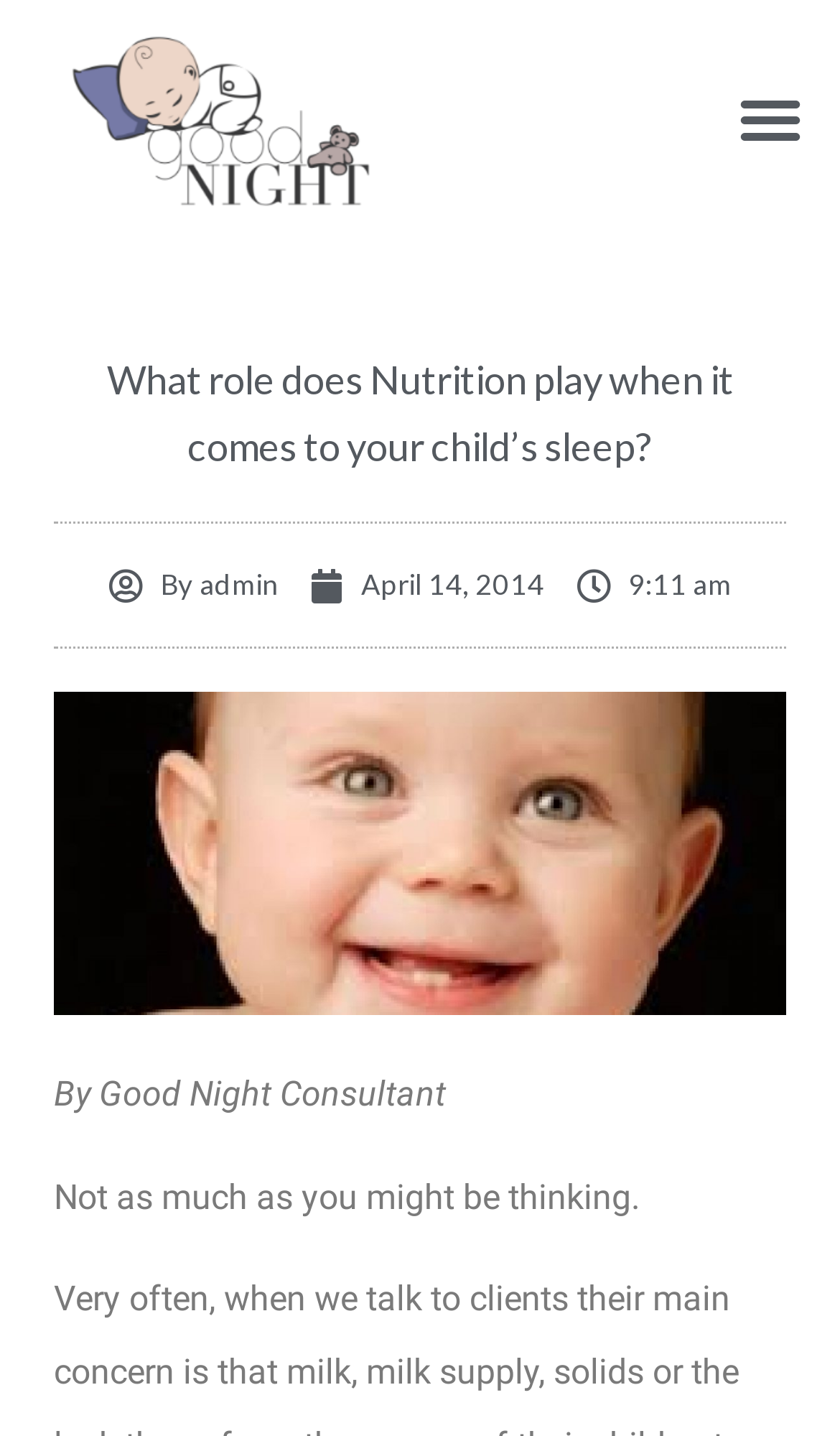Produce a meticulous description of the webpage.

The webpage appears to be a blog post or article discussing the role of nutrition in a child's sleep. At the top left of the page, there is a link with no descriptive text. To the right of this link, there is a button labeled "Menu Toggle" which is not currently expanded. 

Below these elements, there is a prominent heading that reads "What role does Nutrition play when it comes to your child’s sleep?" This heading spans most of the width of the page. 

Underneath the heading, there are three links in a row: one labeled "By admin", another labeled "April 14, 2014", and a third with the time "9:11 am". 

To the right of these links, there is an image with the alt text "download". 

Further down the page, there are two blocks of text. The first block reads "By Good Night Consultant" and the second block reads "Not as much as you might be thinking." These blocks of text are positioned below the image and the links.